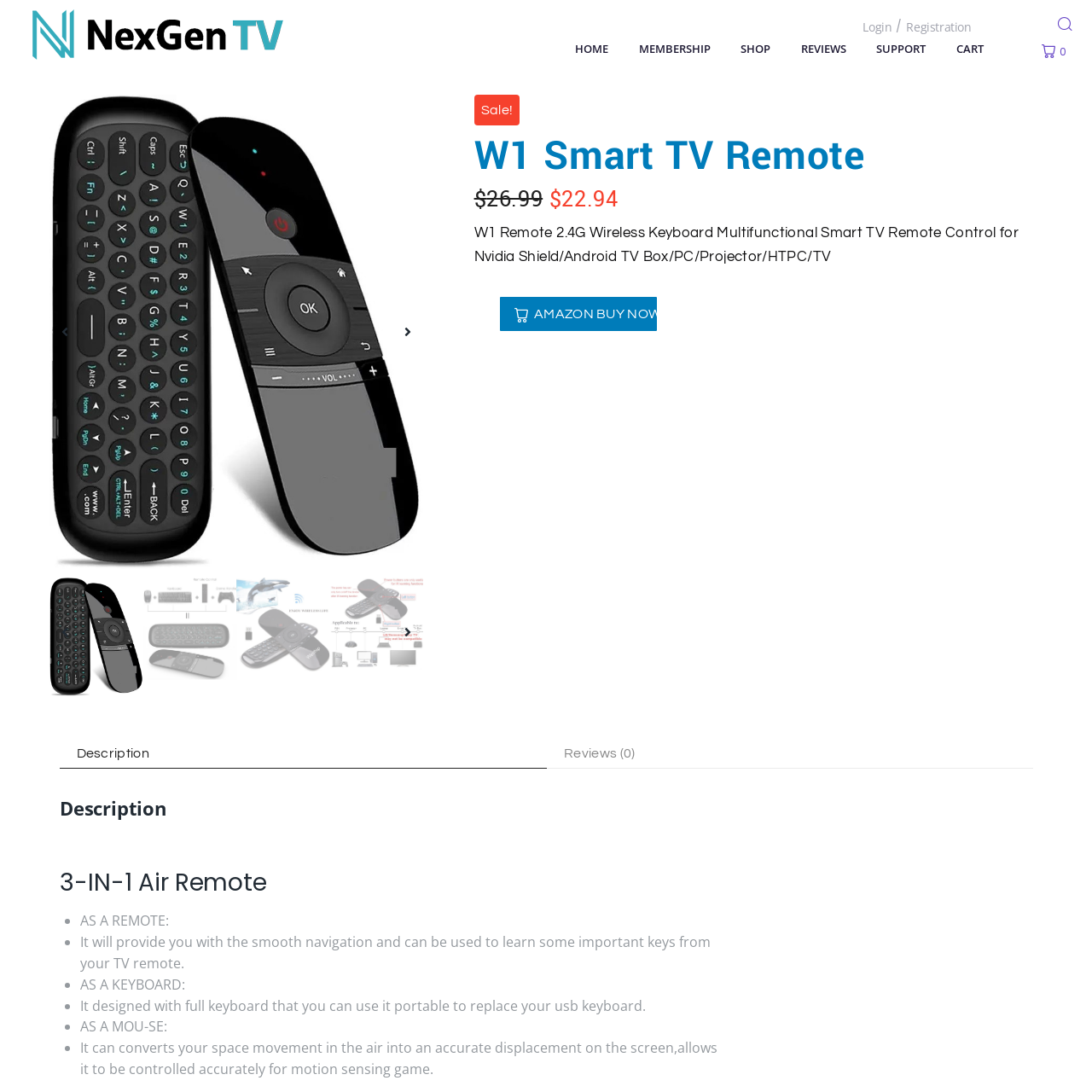Observe the visual content surrounded by a red rectangle, What type of devices is the remote suitable for use with? Respond using just one word or a short phrase.

Nvidia Shield, Android TV boxes, etc.